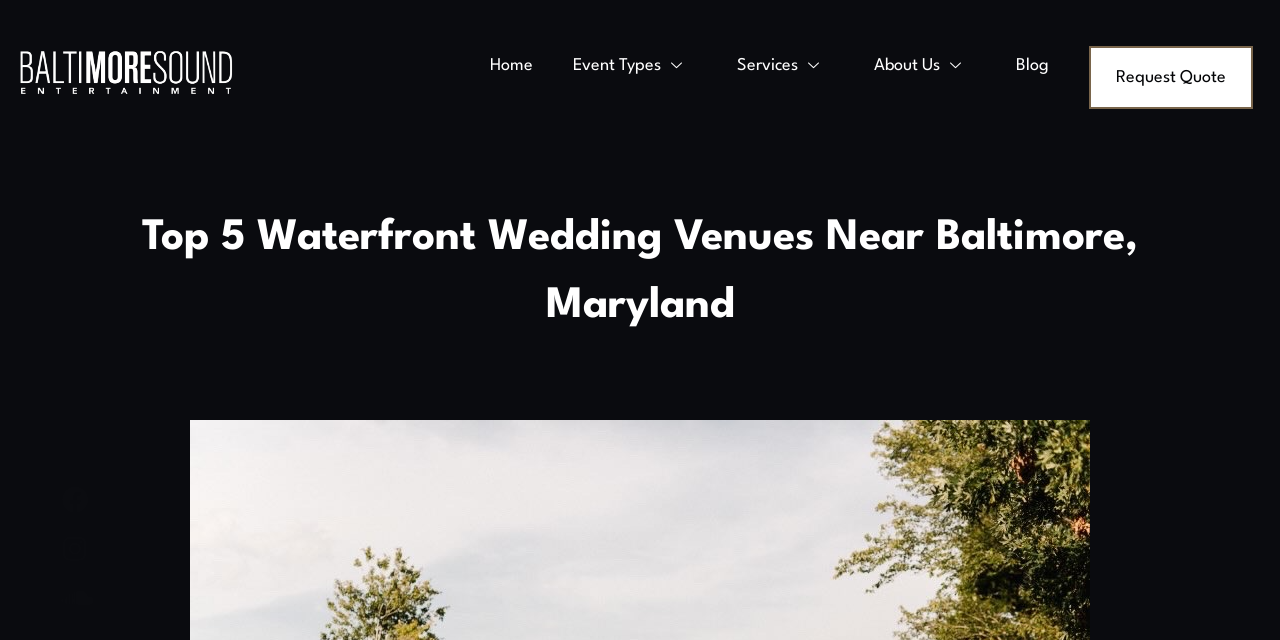Please identify the bounding box coordinates of the area that needs to be clicked to fulfill the following instruction: "Go to home page."

[0.367, 0.039, 0.432, 0.164]